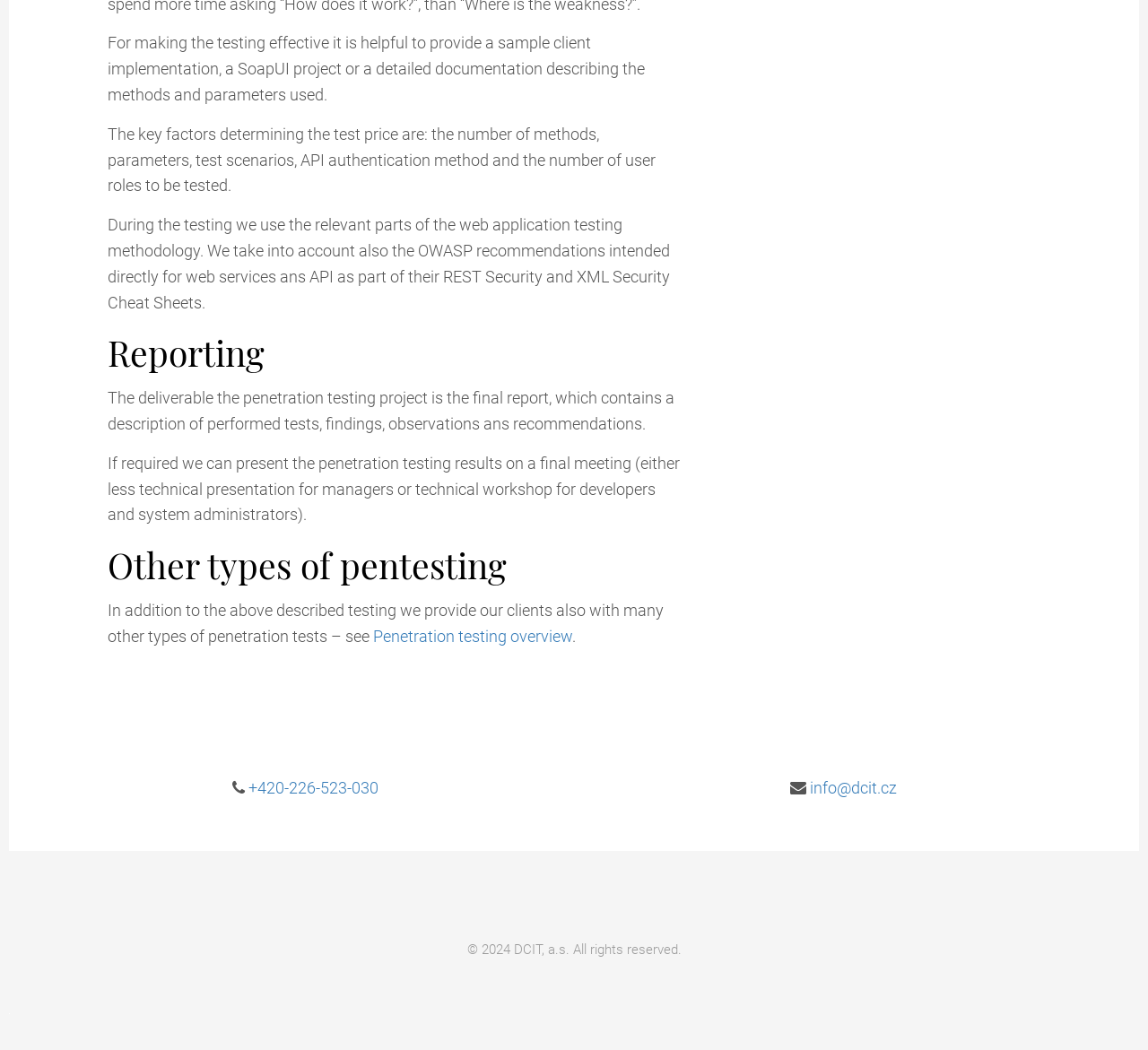Respond with a single word or phrase to the following question: What is the phone number provided on the webpage?

+420-226-523-030